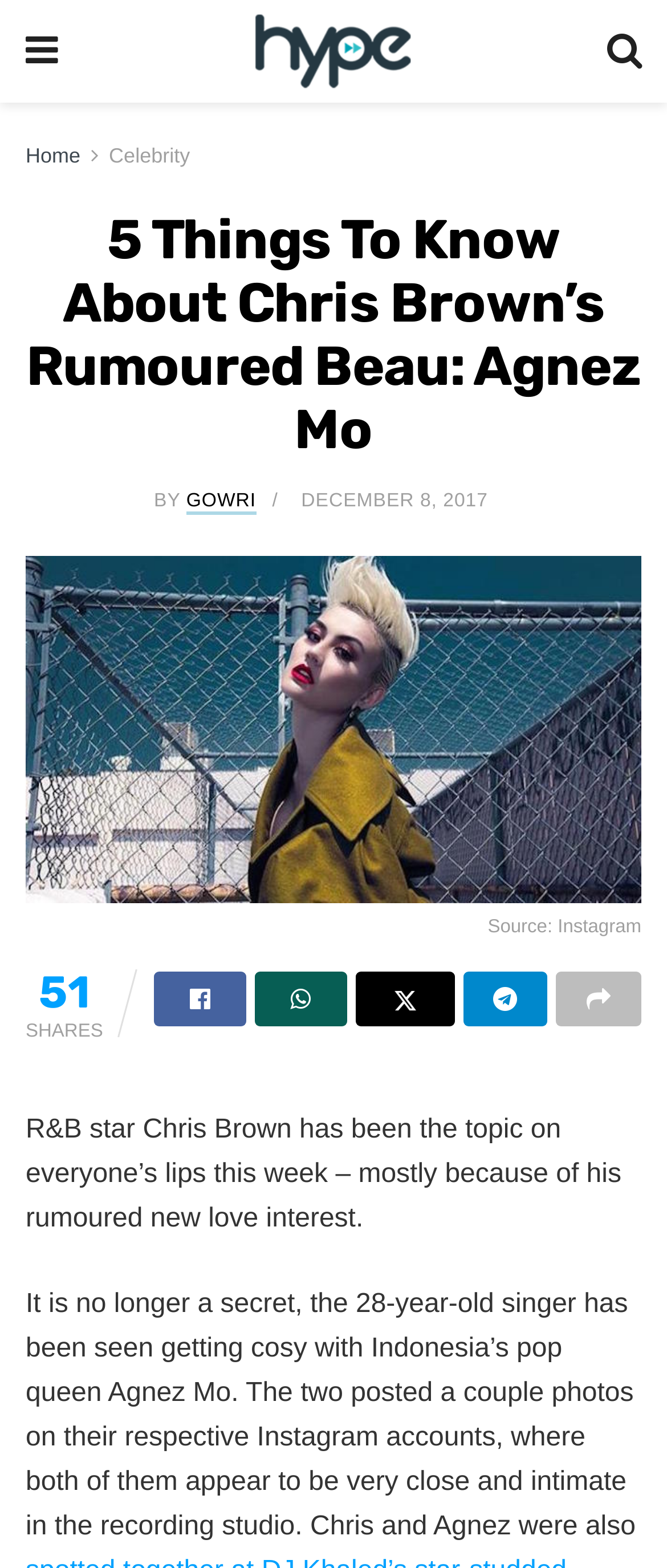Explain in detail what is displayed on the webpage.

The webpage is about R&B star Chris Brown's rumored new love interest, Agnez Mo. At the top left corner, there is a link with a Facebook icon, and next to it, a link with the website's name "Hype MY" accompanied by an image of the same name. On the top right corner, there is a link with a Twitter icon. Below these links, there are navigation links to "Home" and "Celebrity" sections.

The main content of the webpage is a news article with a heading "5 Things To Know About Chris Brown's Rumoured Beau: Agnez Mo". Below the heading, there is a byline "BY GOWRI" and a date "DECEMBER 8, 2017". The article has a large image that spans the width of the page, with a caption "Source: Instagram".

The article itself is divided into two paragraphs. The first paragraph discusses how Chris Brown has been seen getting cozy with Agnez Mo, and they have posted photos on their Instagram accounts. The second paragraph continues the story, mentioning that Chris and Agnez were also seen together in a recording studio.

At the bottom of the page, there are social media links and a share counter, indicating that the article has been shared 51 times. There are also links to Facebook, Twitter, and other social media platforms.